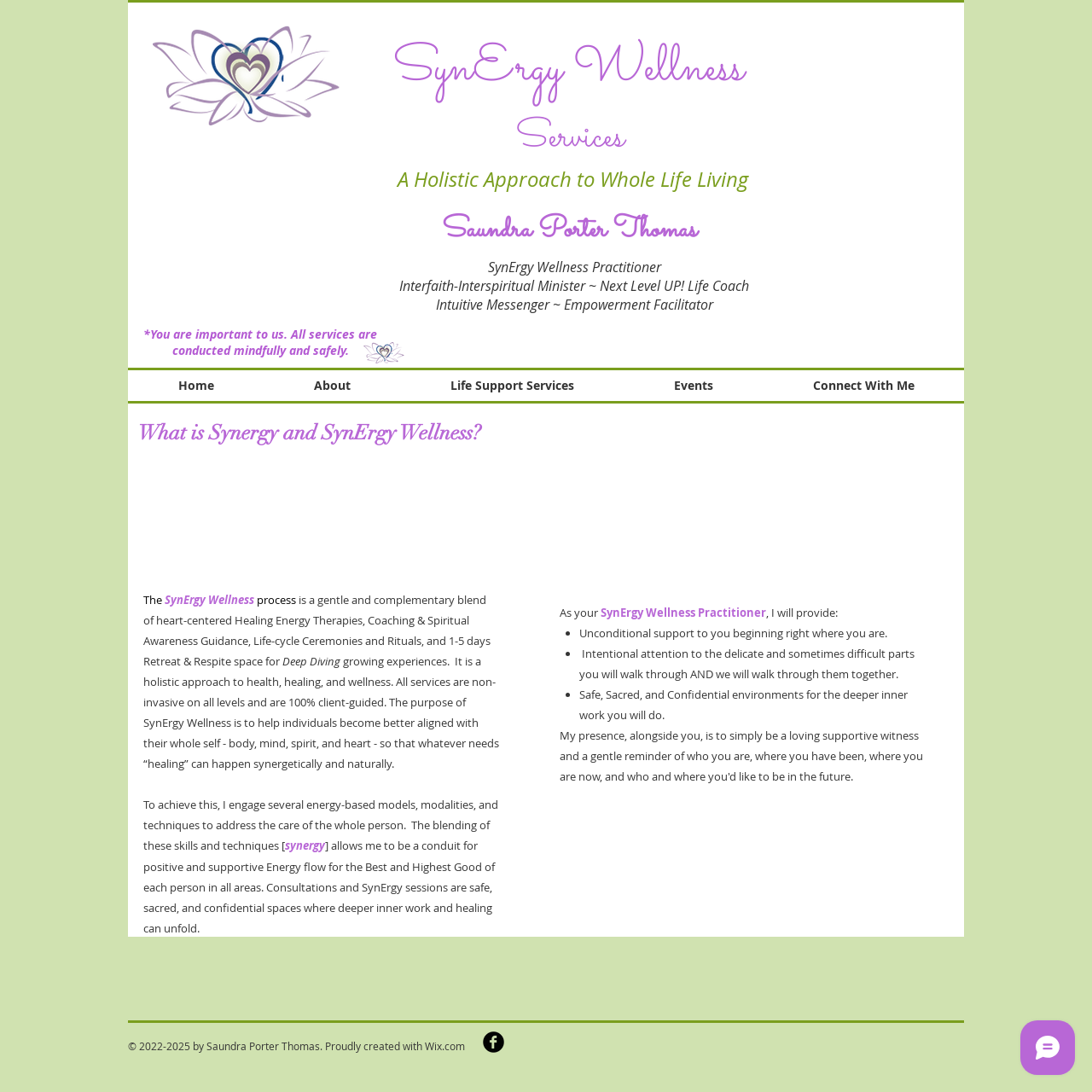Answer this question in one word or a short phrase: What type of services are offered?

Healing Energy Therapies, Coaching, etc.